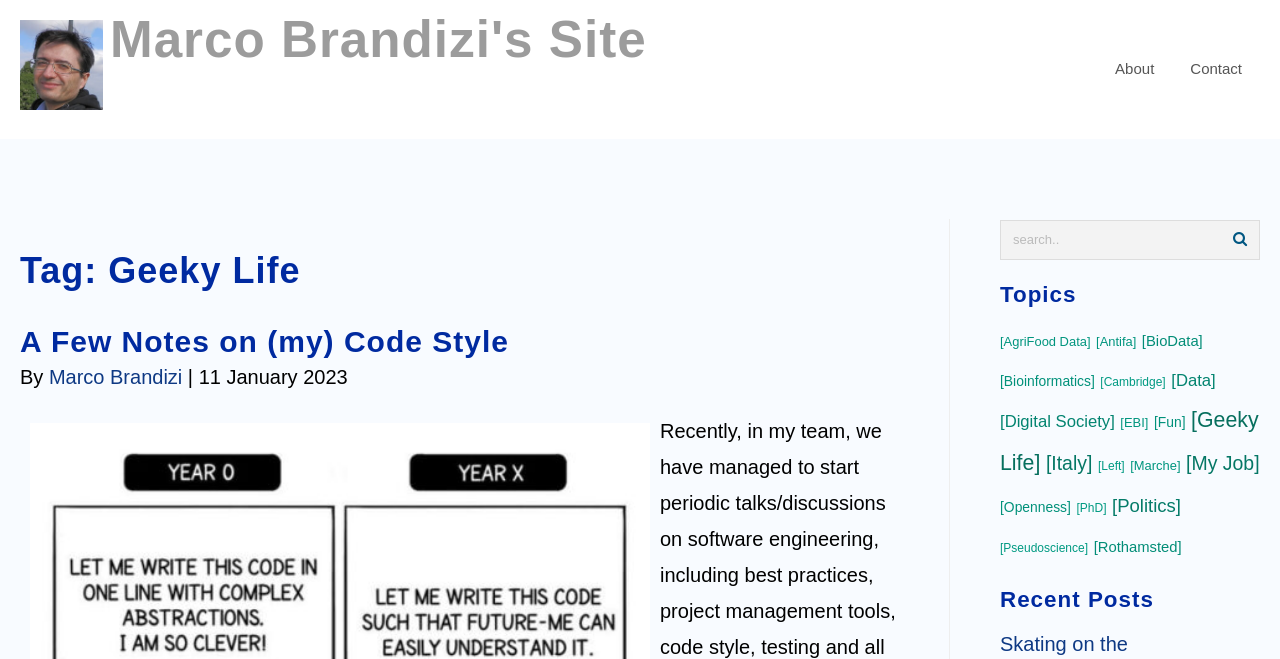Answer the question in one word or a short phrase:
What is the topic of the first post listed under 'Recent Posts'?

A Few Notes on (my) Code Style